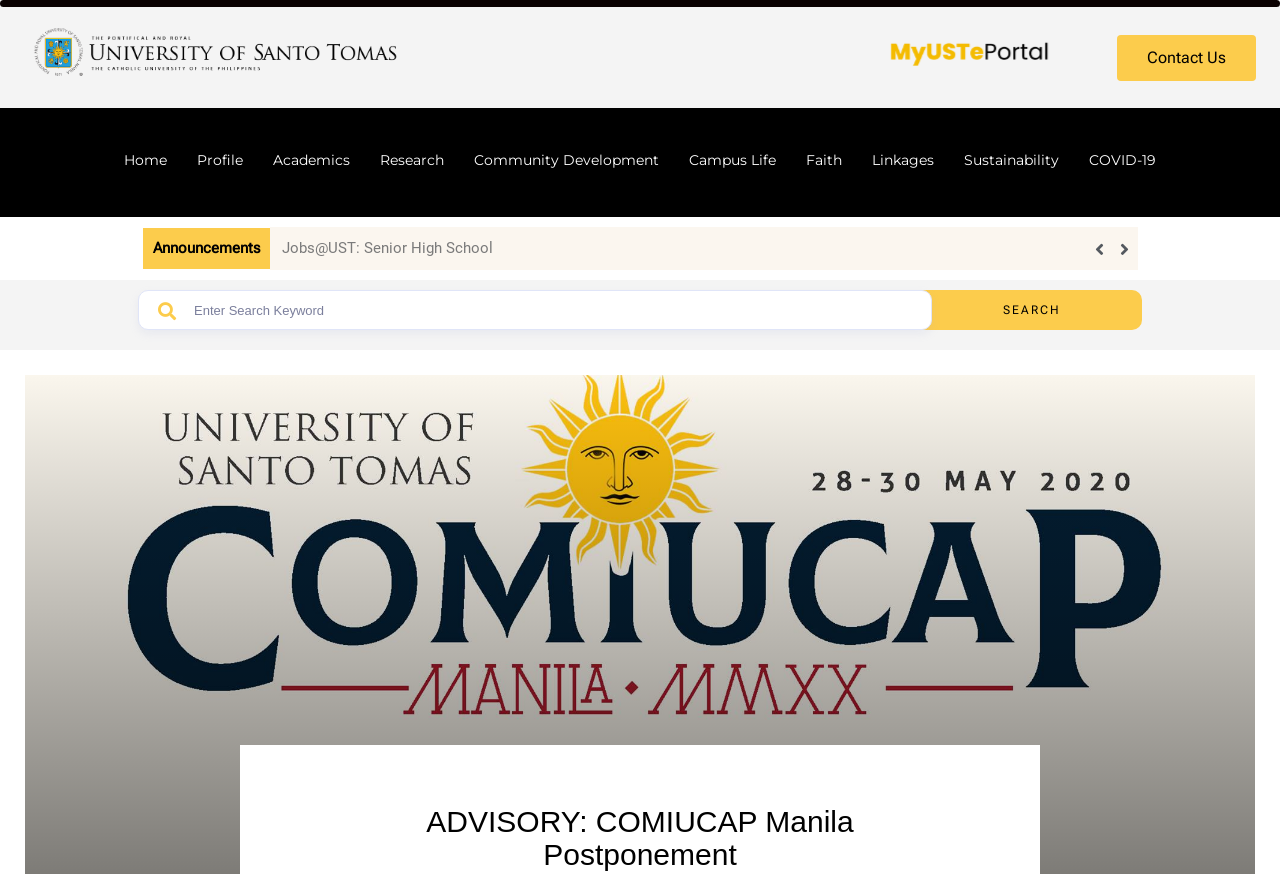Locate the bounding box coordinates of the element you need to click to accomplish the task described by this instruction: "Go to the previous article about THC staying in your system".

None